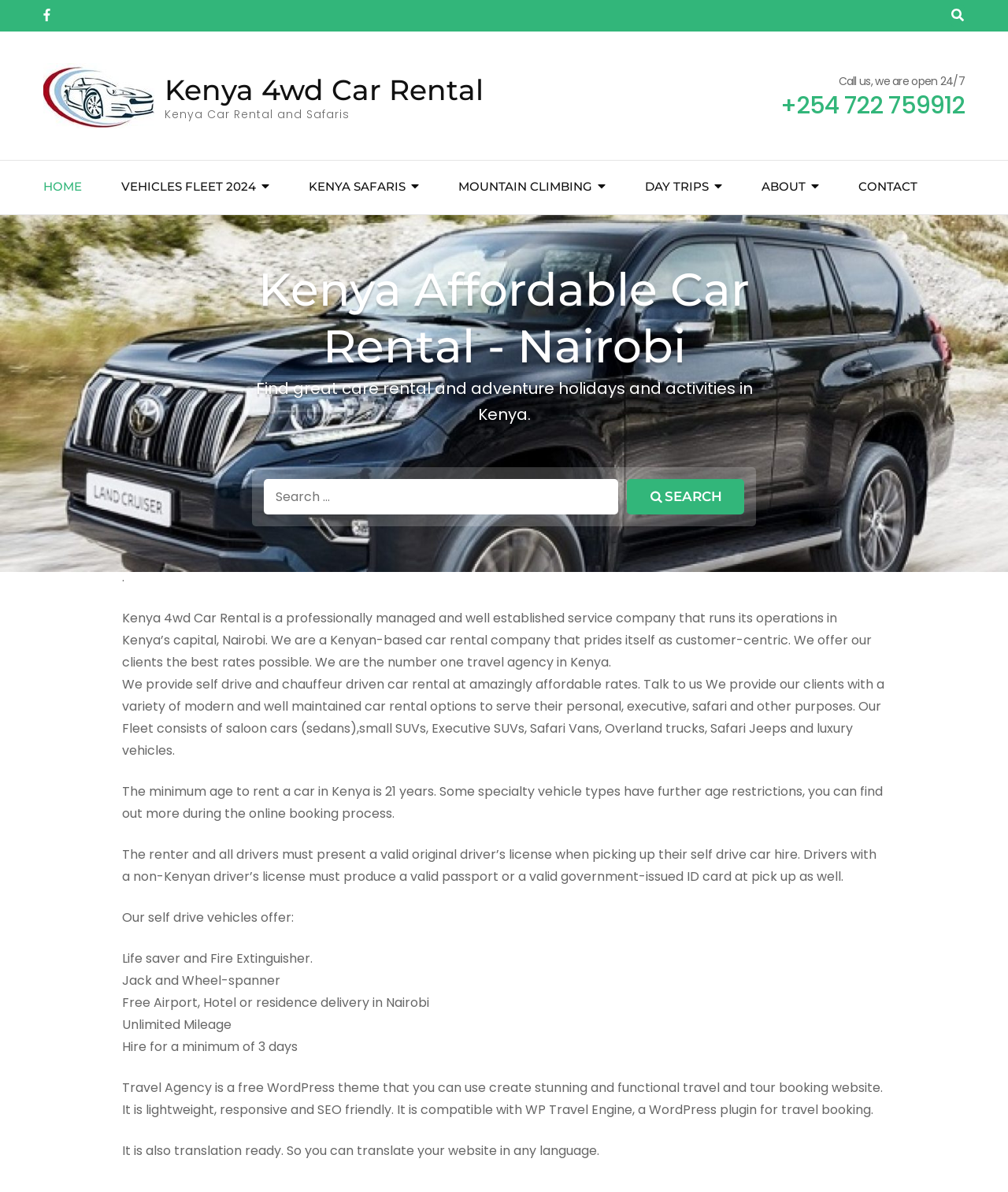Your task is to find and give the main heading text of the webpage.

Kenya 4wd Car Rental